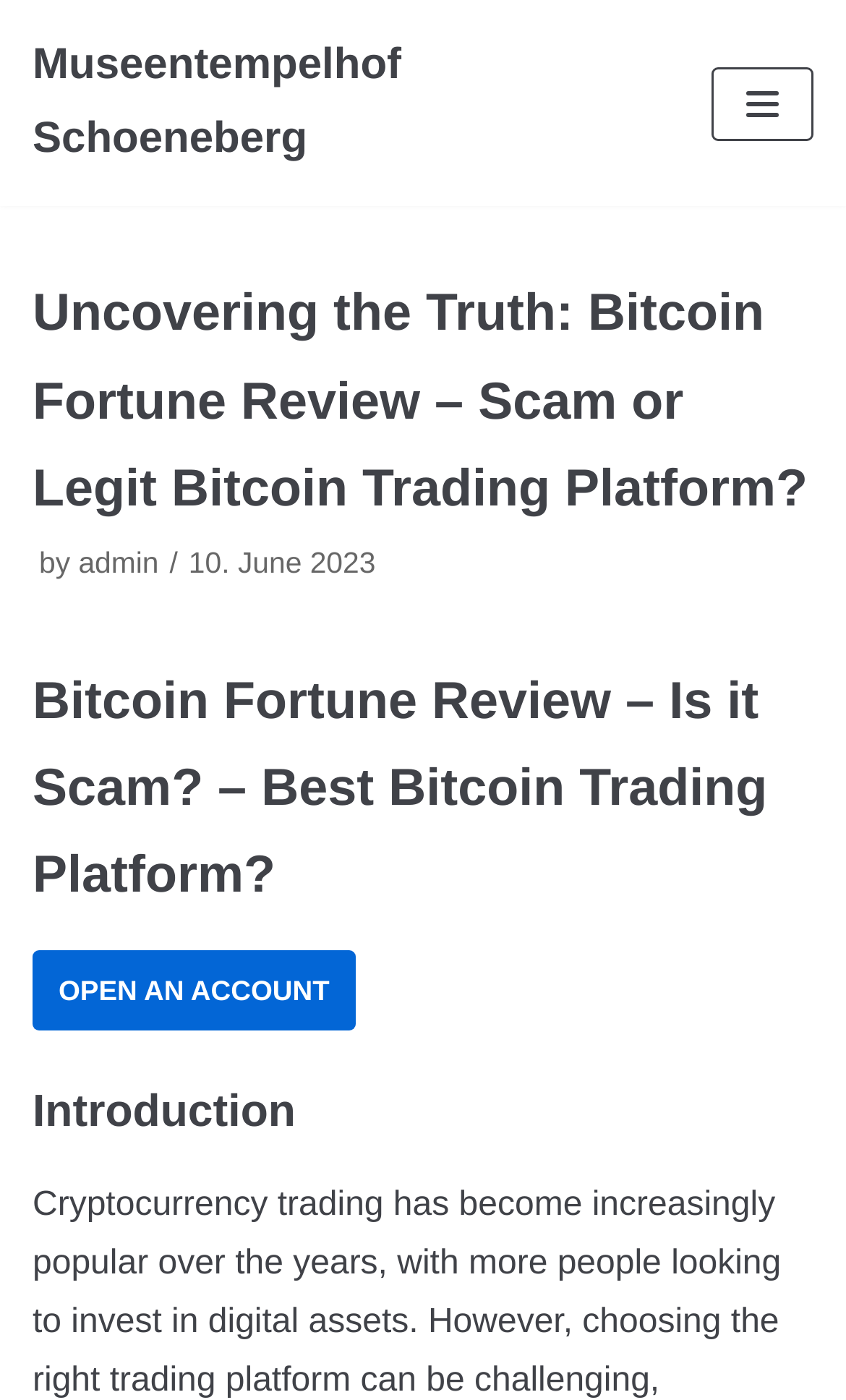Give a succinct answer to this question in a single word or phrase: 
Who is the author of the article?

admin